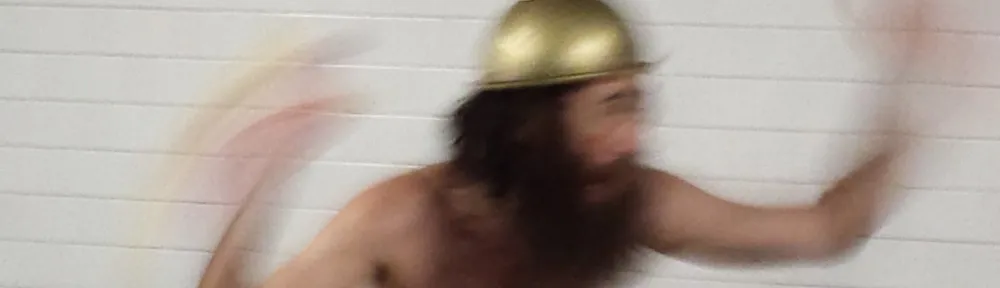Is the background of the image complex?
Refer to the image and provide a thorough answer to the question.

According to the caption, the background of the image is a simple white wall, which serves to emphasize the figure's striking appearance and dynamic energy.